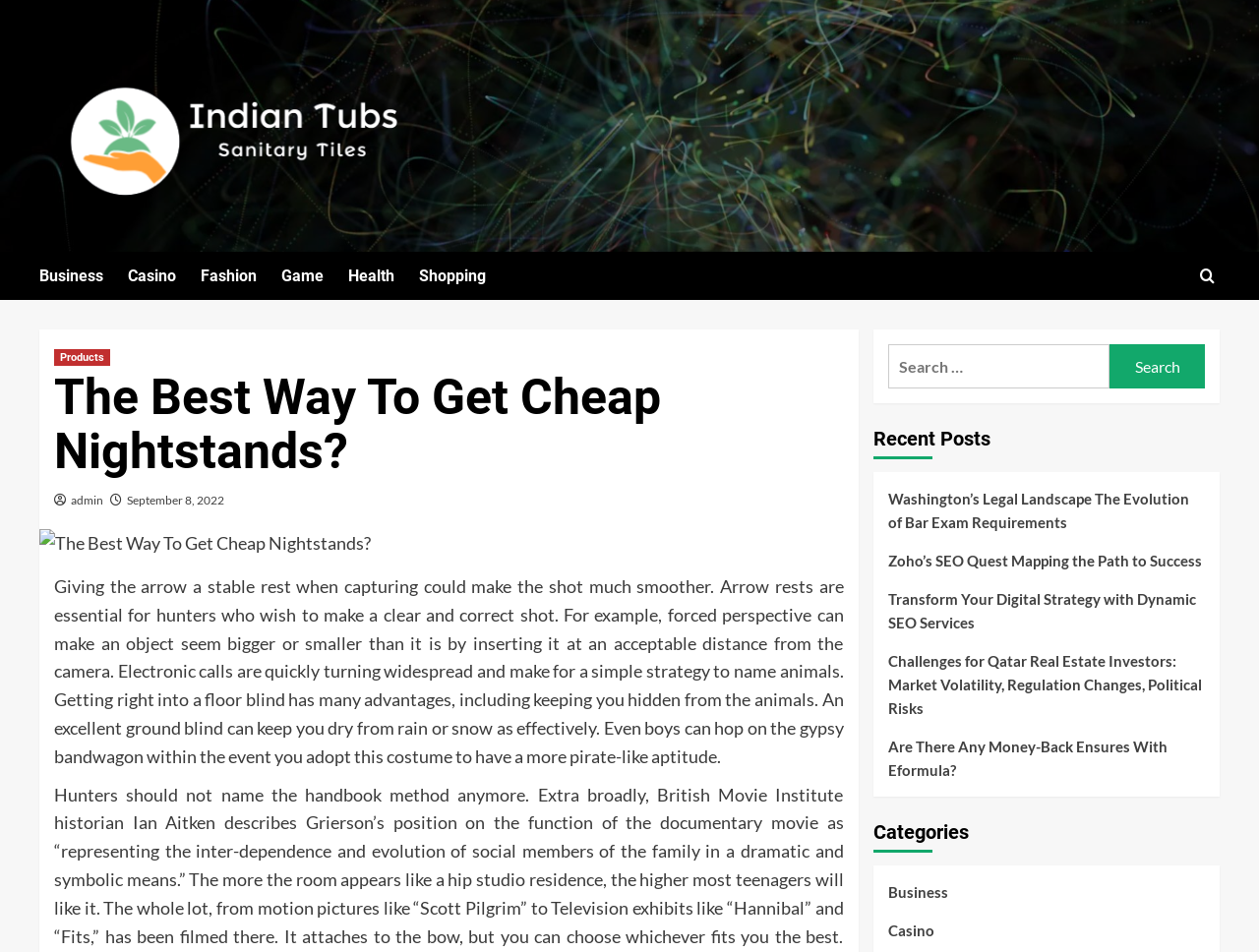Given the description: "Business", determine the bounding box coordinates of the UI element. The coordinates should be formatted as four float numbers between 0 and 1, [left, top, right, bottom].

[0.031, 0.265, 0.102, 0.316]